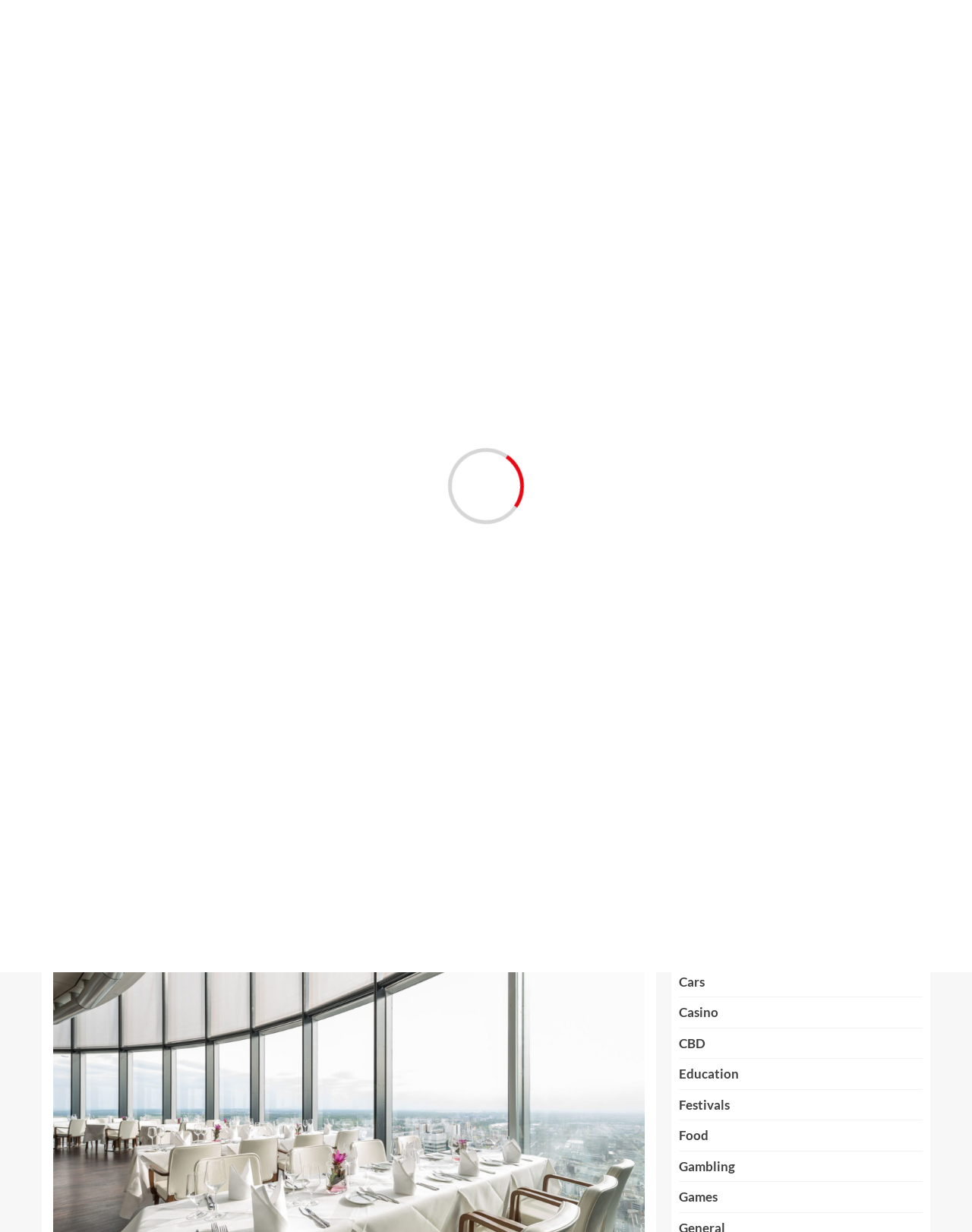Find the bounding box coordinates of the clickable region needed to perform the following instruction: "Explore the 'Main Tower Restaurant & Lounge' section". The coordinates should be provided as four float numbers between 0 and 1, i.e., [left, top, right, bottom].

[0.055, 0.713, 0.663, 0.732]